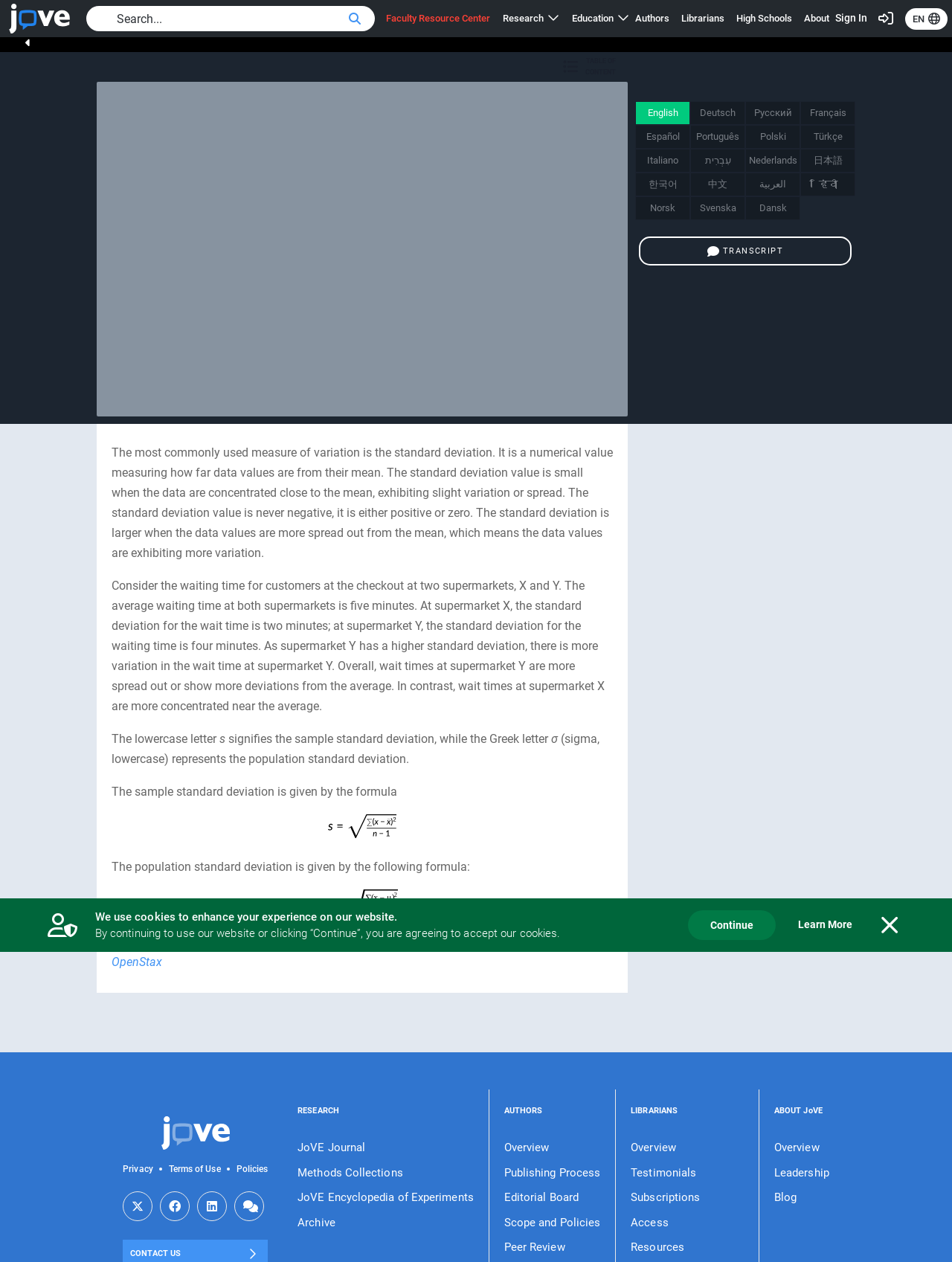Determine the bounding box coordinates for the area that should be clicked to carry out the following instruction: "View the table of content".

[0.579, 0.041, 0.659, 0.065]